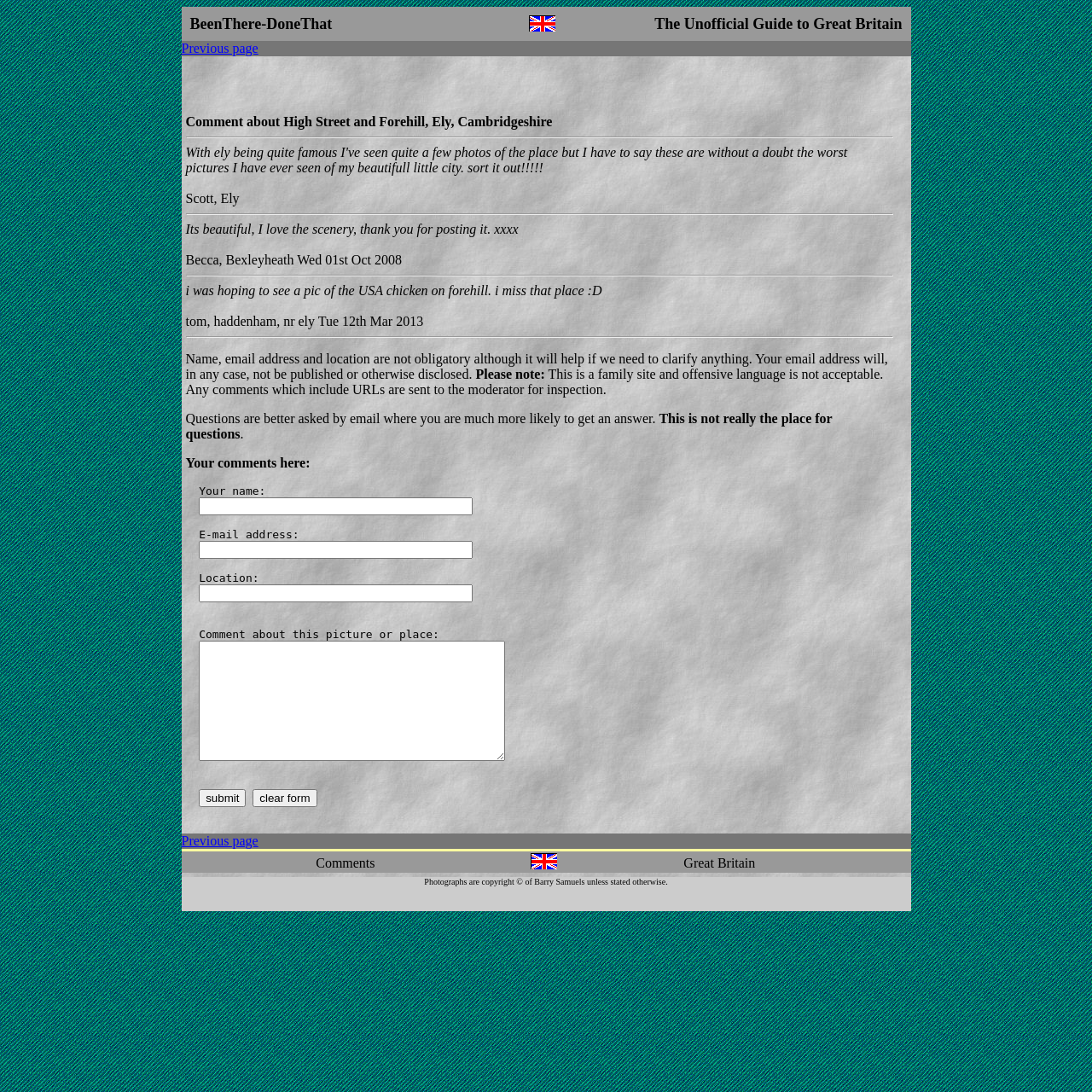What is the topic of the comments section?
Answer the question with a single word or phrase, referring to the image.

High Street and Forehill, Ely, Cambridgeshire